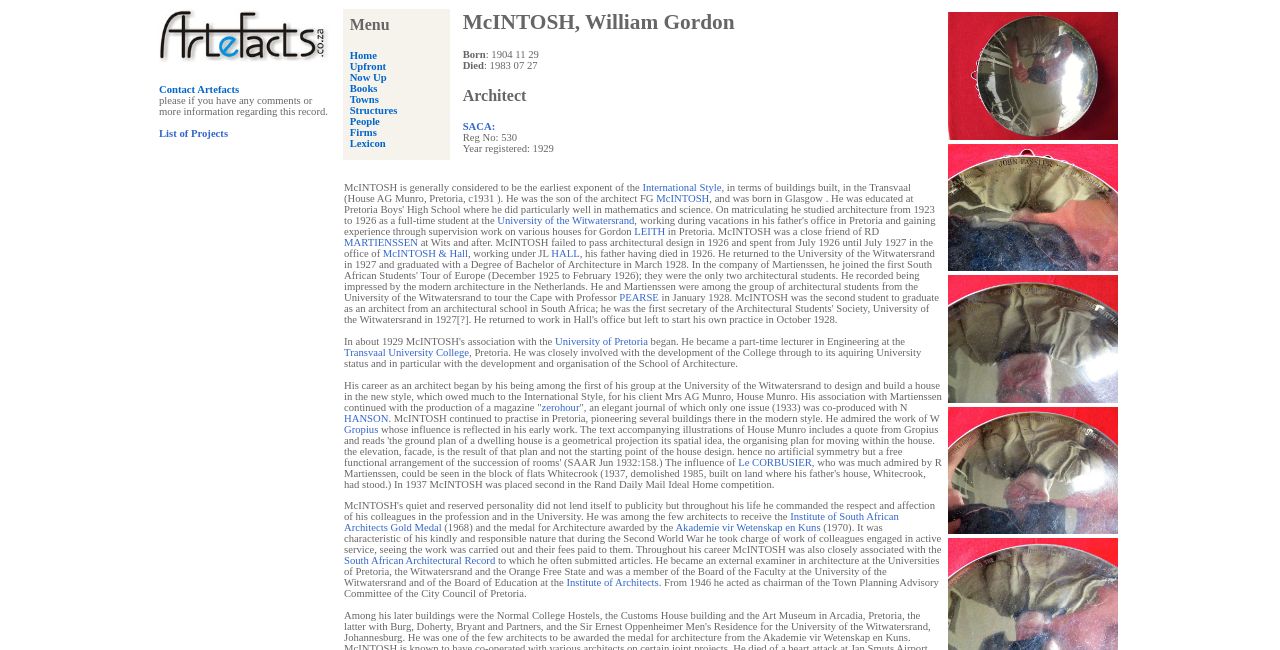Kindly provide the bounding box coordinates of the section you need to click on to fulfill the given instruction: "learn about the International Style".

[0.502, 0.28, 0.564, 0.297]